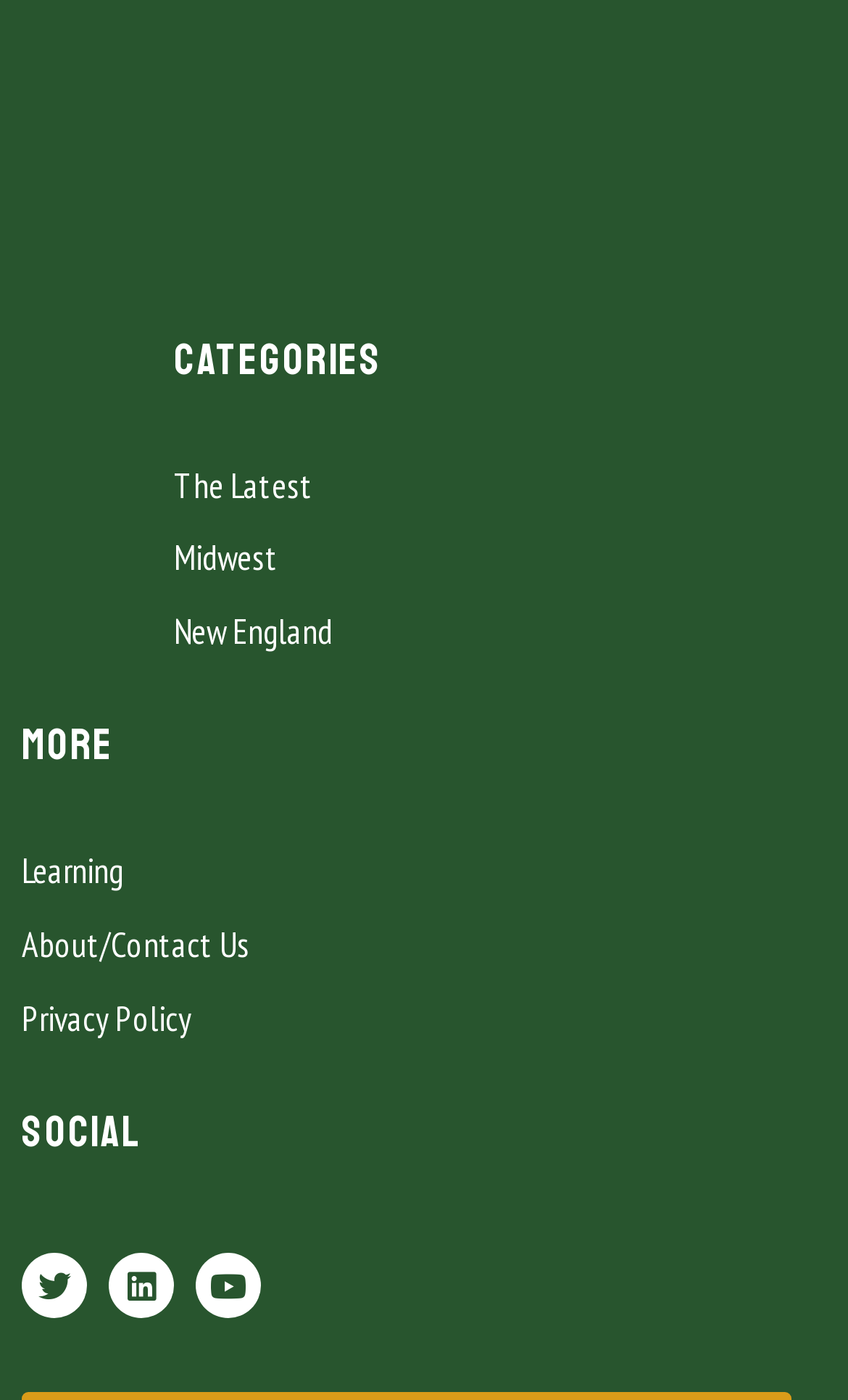What is the vertical position of the 'CATEGORIES' heading?
Refer to the image and give a detailed answer to the question.

By comparing the y1 and y2 coordinates of the 'CATEGORIES' heading and the link elements, I found that the 'CATEGORIES' heading has a smaller y1 and y2 value, which suggests that it is positioned above the links.